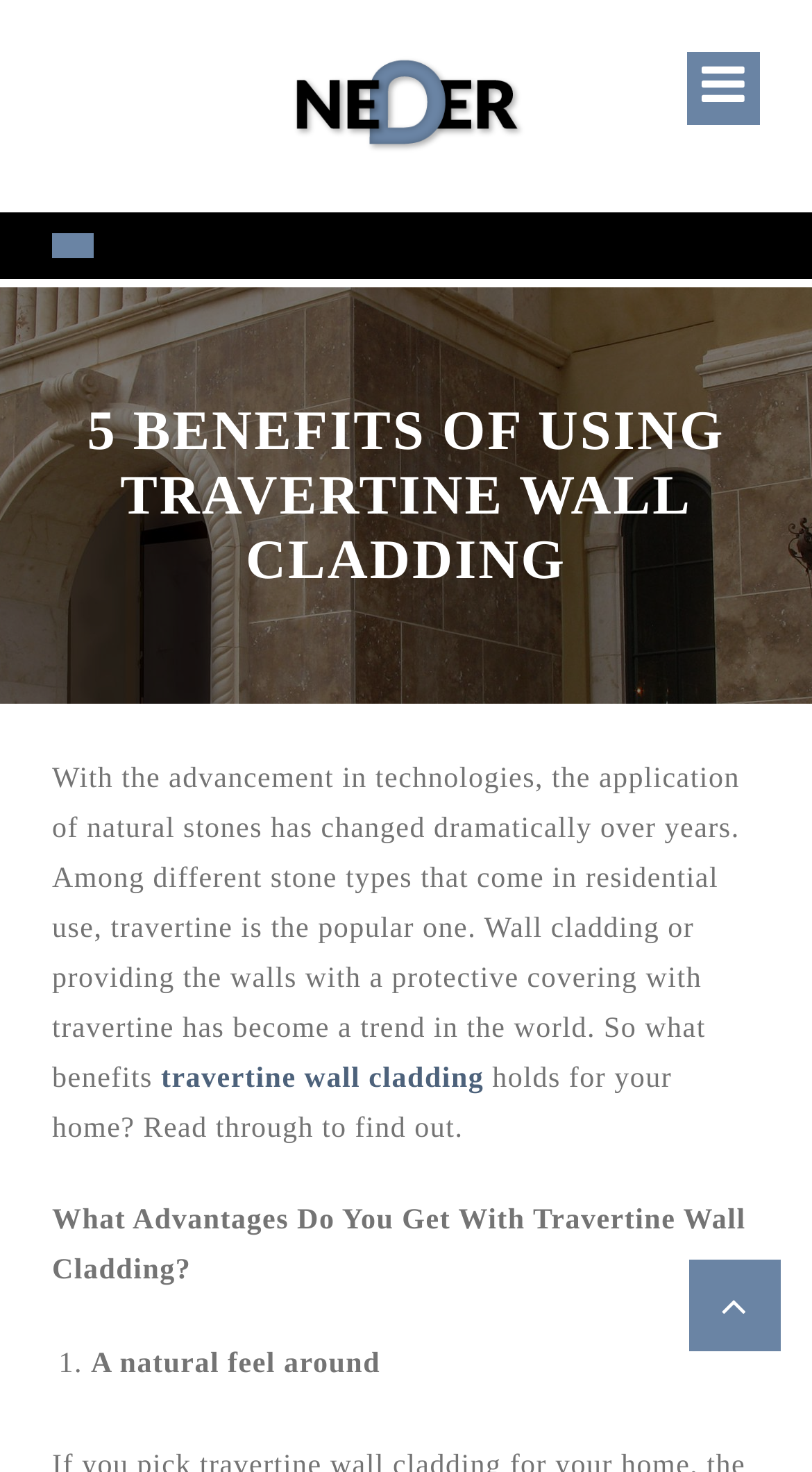Is travertine a popular stone type for residential use?
Examine the screenshot and reply with a single word or phrase.

Yes